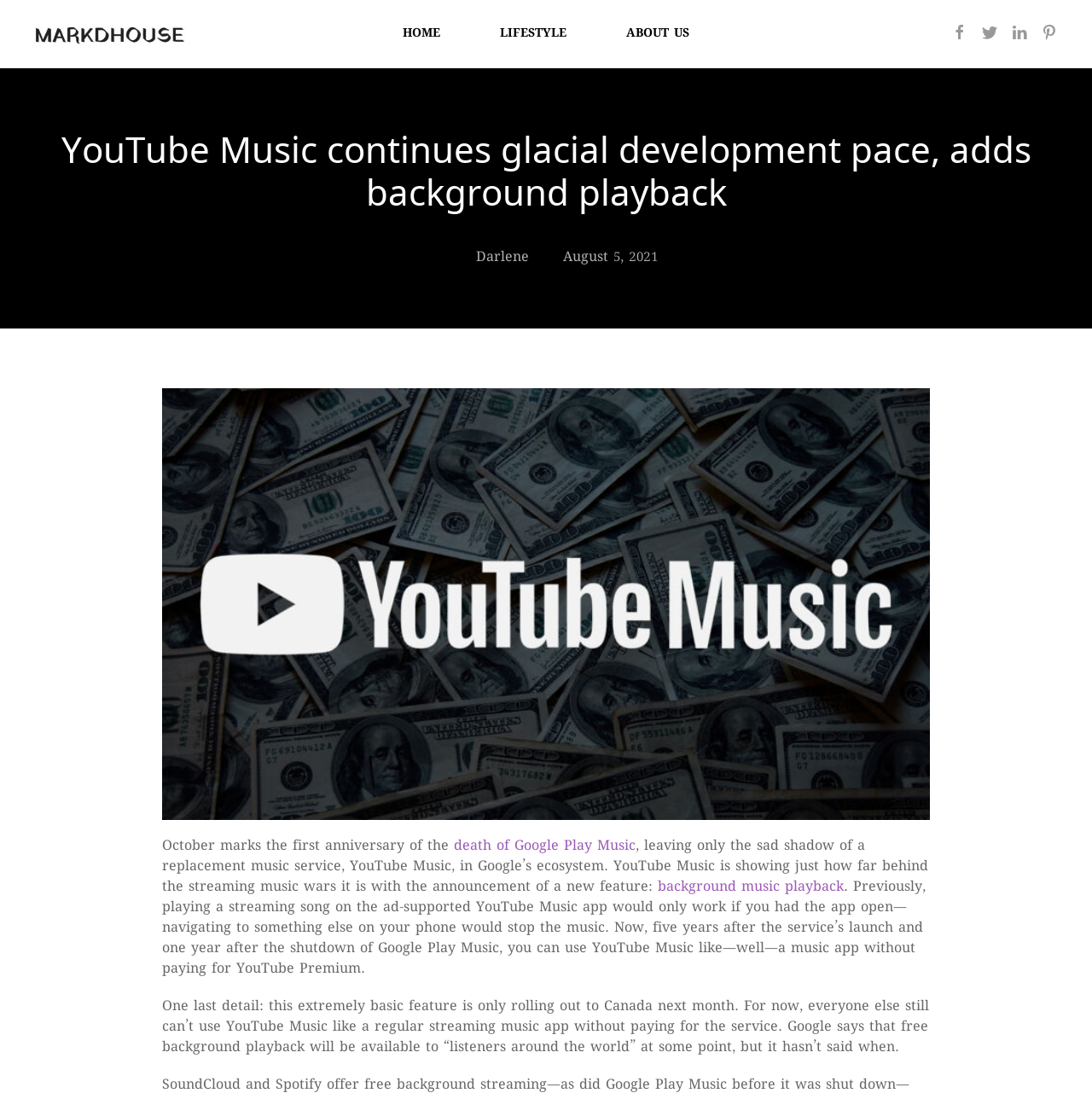Using the element description: "background music playback", determine the bounding box coordinates for the specified UI element. The coordinates should be four float numbers between 0 and 1, [left, top, right, bottom].

[0.602, 0.803, 0.773, 0.821]